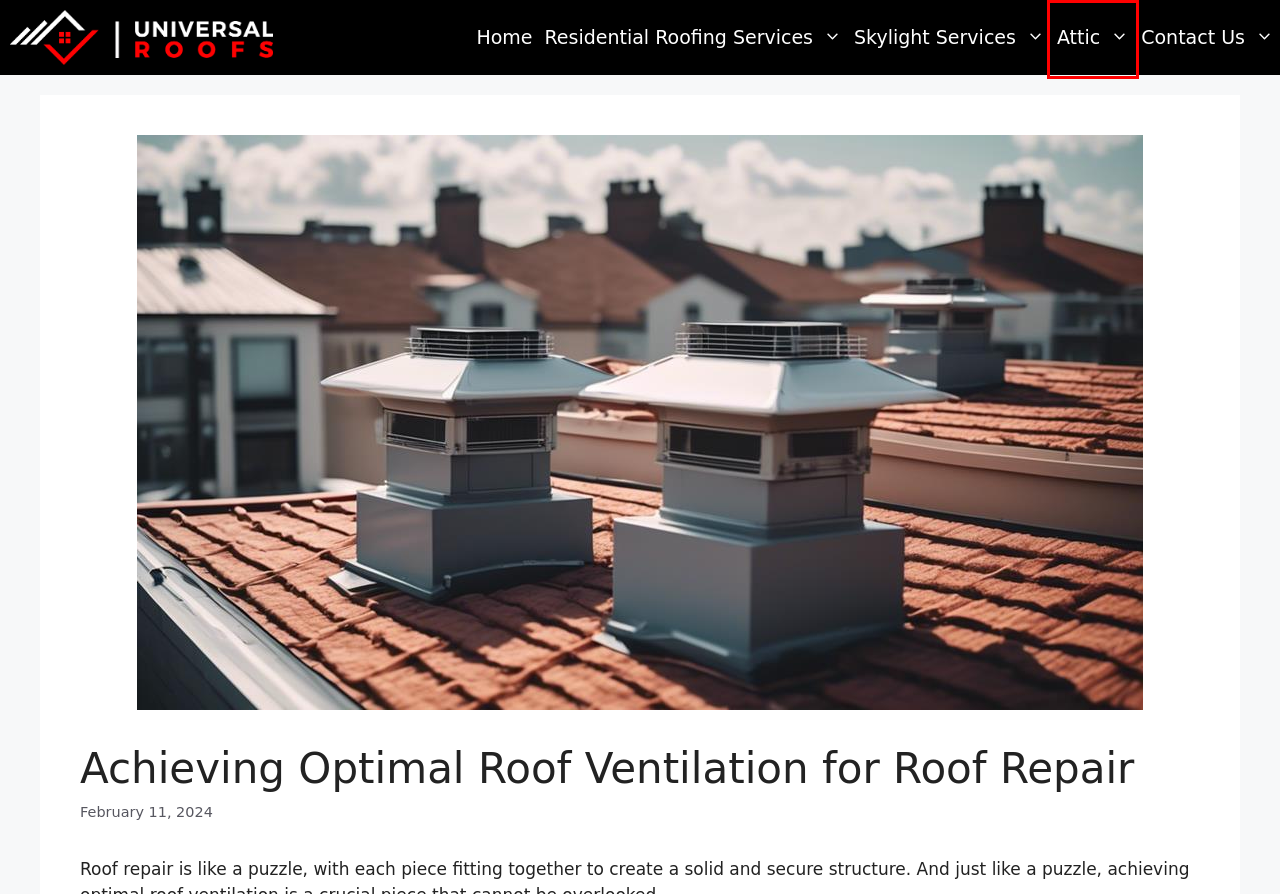Review the screenshot of a webpage which includes a red bounding box around an element. Select the description that best fits the new webpage once the element in the bounding box is clicked. Here are the candidates:
A. Roof Installation - Universal Roofs
B. Skylight Repair - Universal Roofs
C. Contact Us - Universal Roofs
D. Residential Roofing Services - Universal Roofs
E. Attic - Universal Roofs
F. Affordable Roof Repair Services in Toronto - Starting at $299
G. Skylight Installation Toronto - Universal Roofs
H. Skylight Services - Universal Roofs

E